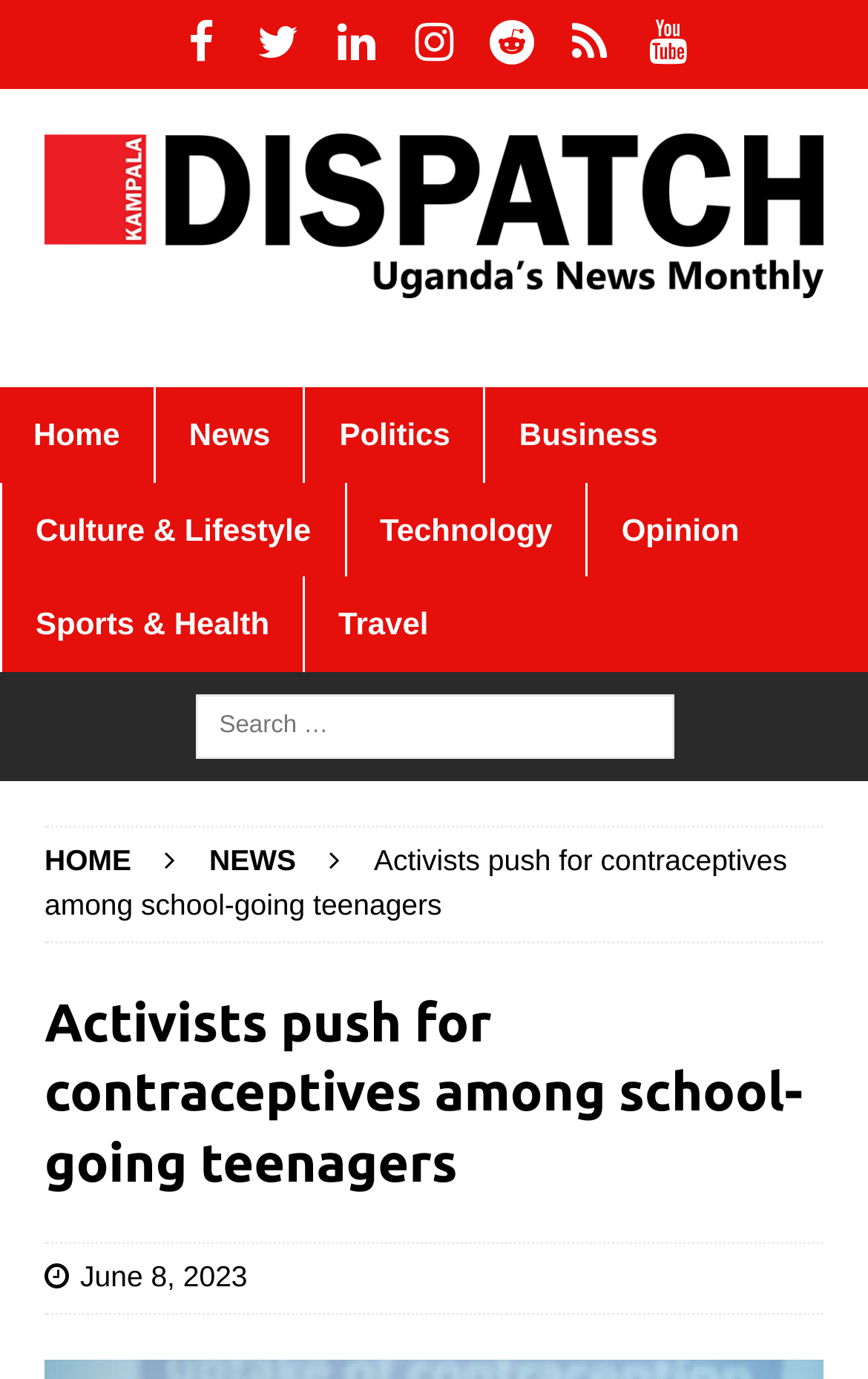Please identify the bounding box coordinates of the element that needs to be clicked to perform the following instruction: "Search for something".

[0.224, 0.503, 0.776, 0.55]